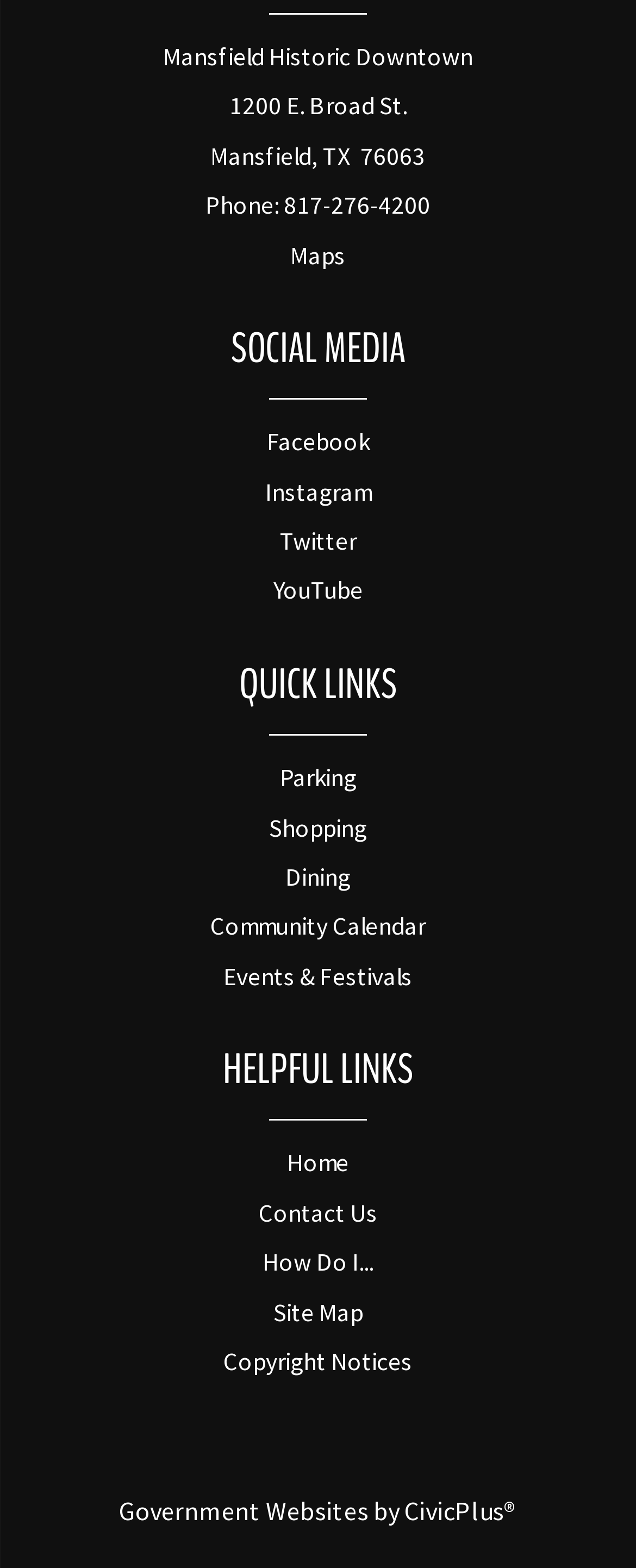Kindly provide the bounding box coordinates of the section you need to click on to fulfill the given instruction: "Call the phone number".

[0.446, 0.121, 0.677, 0.141]